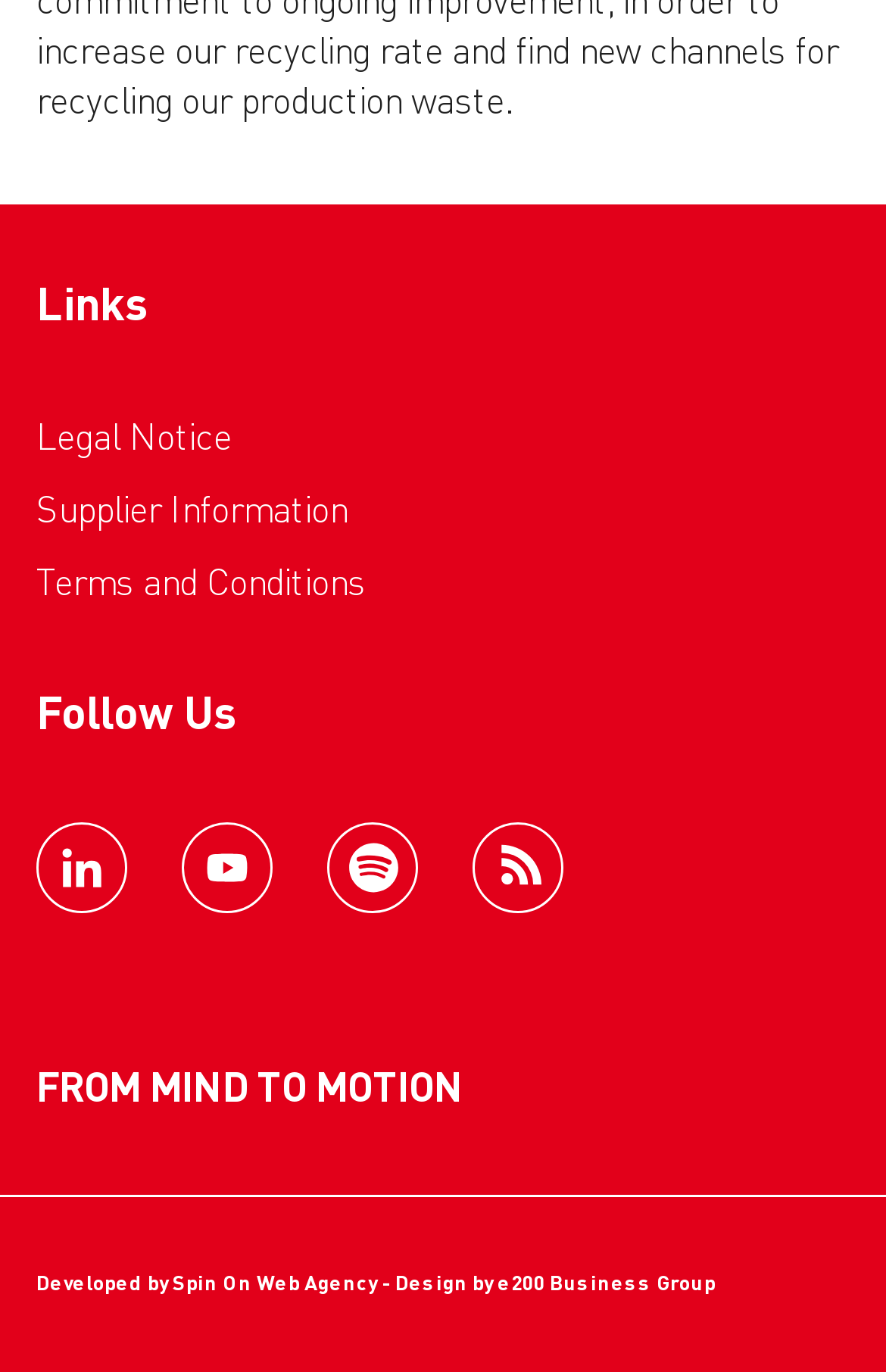Please provide a brief answer to the question using only one word or phrase: 
What is the first link in the 'Links' section?

Legal Notice